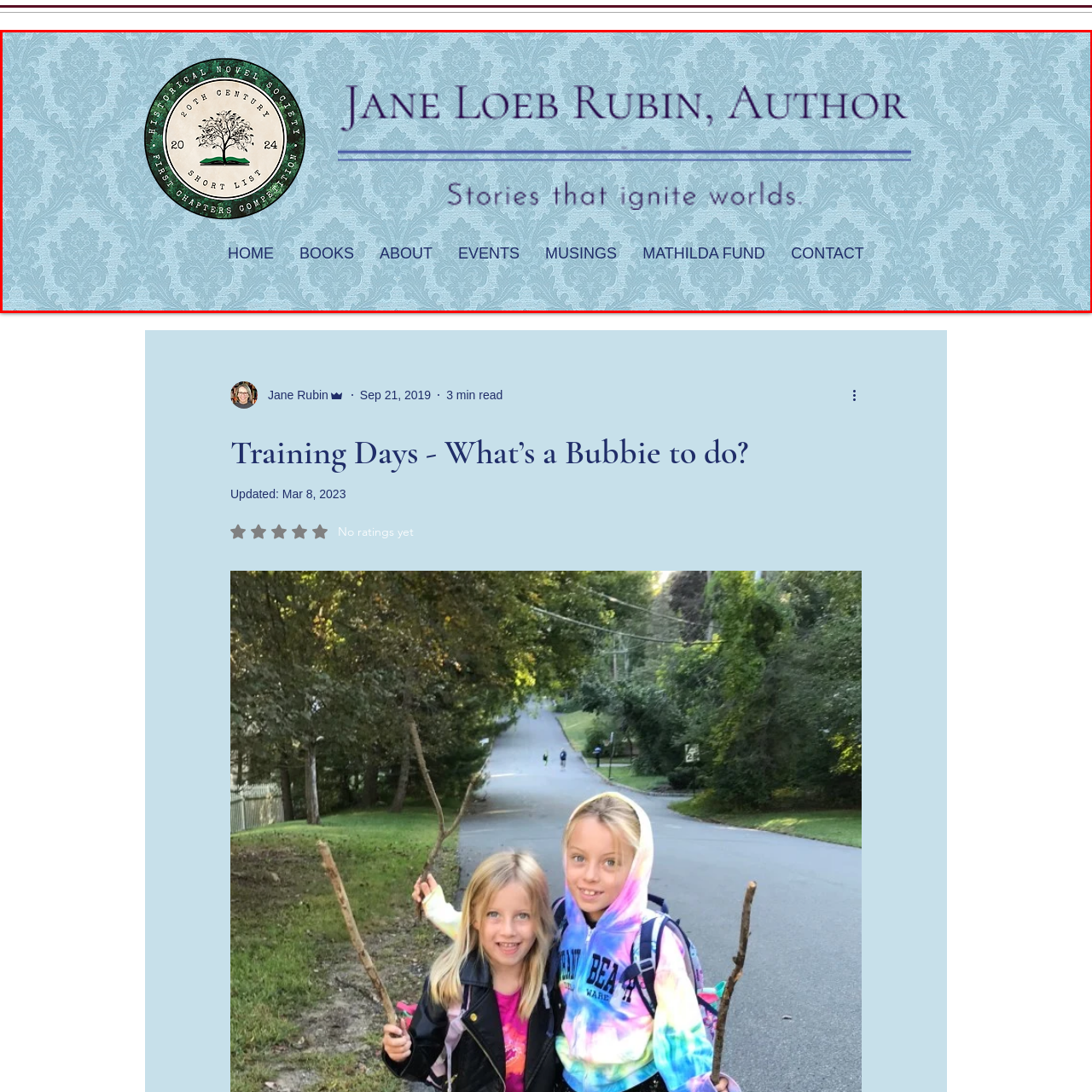Take a close look at the image outlined by the red bounding box and give a detailed response to the subsequent question, with information derived from the image: What is the recognition featured in the circular emblem?

The circular emblem below Jane Loeb Rubin's name features the text '20TH CENTURY SHORT LIST', which is a recognition by the Historical Novel Society, symbolizing her literary achievements.